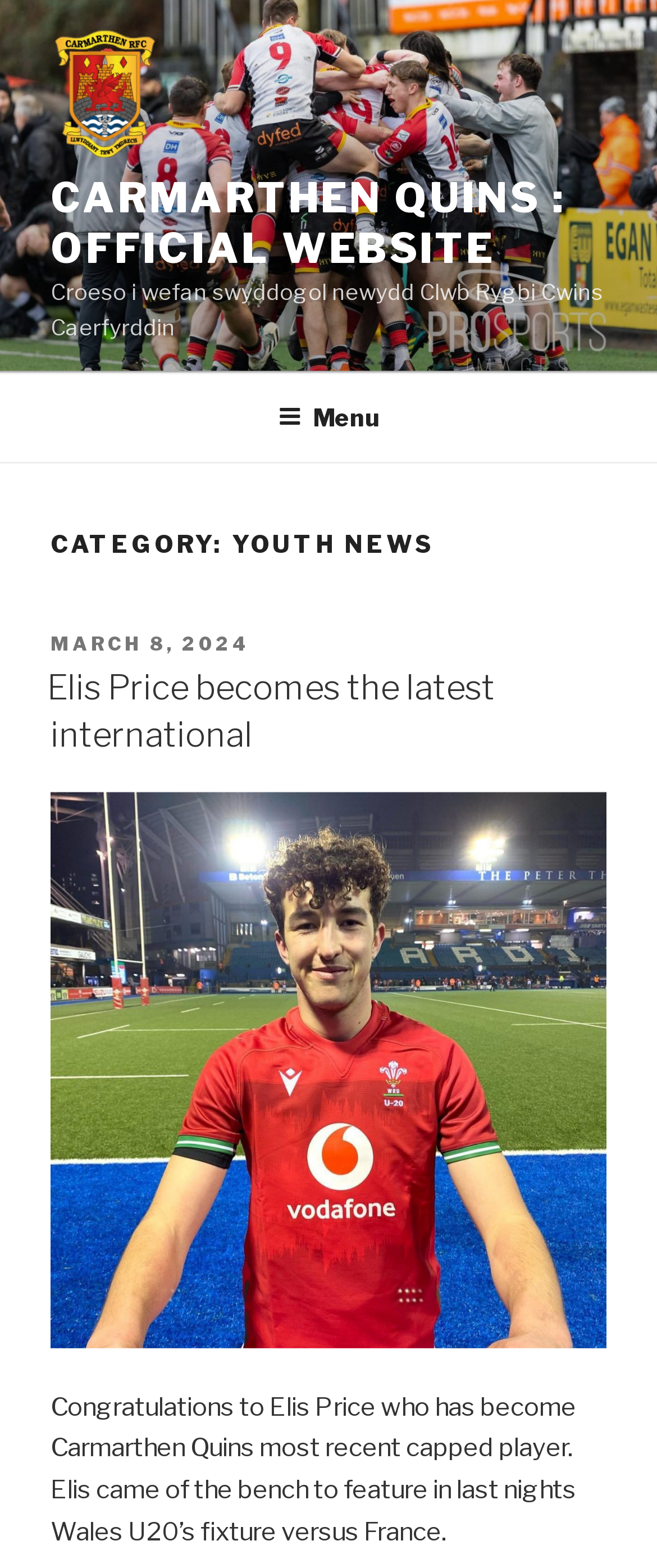Please analyze the image and provide a thorough answer to the question:
What is the name of the rugby club?

I determined the answer by looking at the top-most link element with the text 'CARMARTHEN QUINS : Official Website', which suggests that the webpage is about the official website of Carmarthen Quins rugby club.